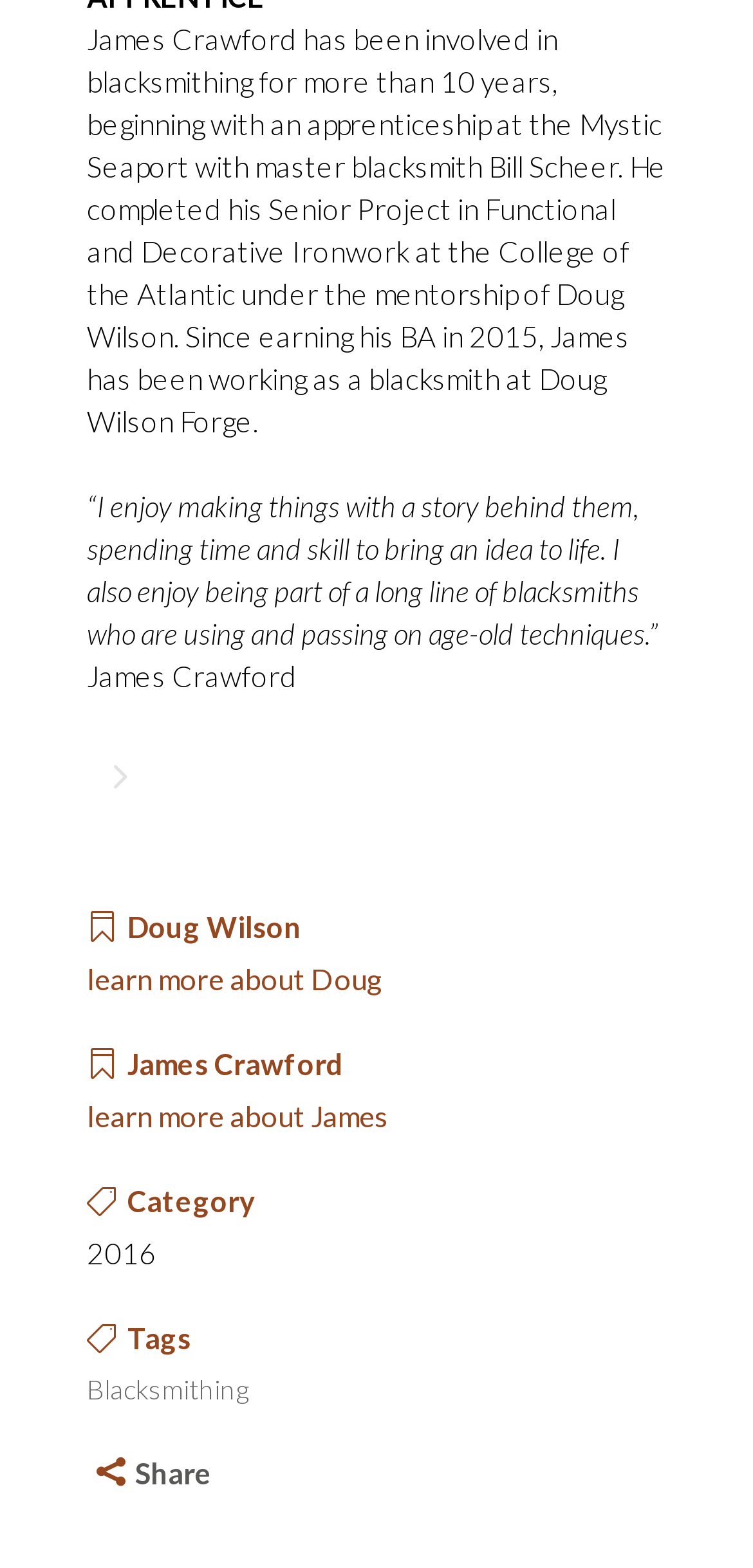Using the information from the screenshot, answer the following question thoroughly:
Who is James Crawford's mentor?

According to the text, James Crawford completed his Senior Project in Functional and Decorative Ironwork at the College of the Atlantic under the mentorship of Doug Wilson, which implies that Doug Wilson is his mentor.